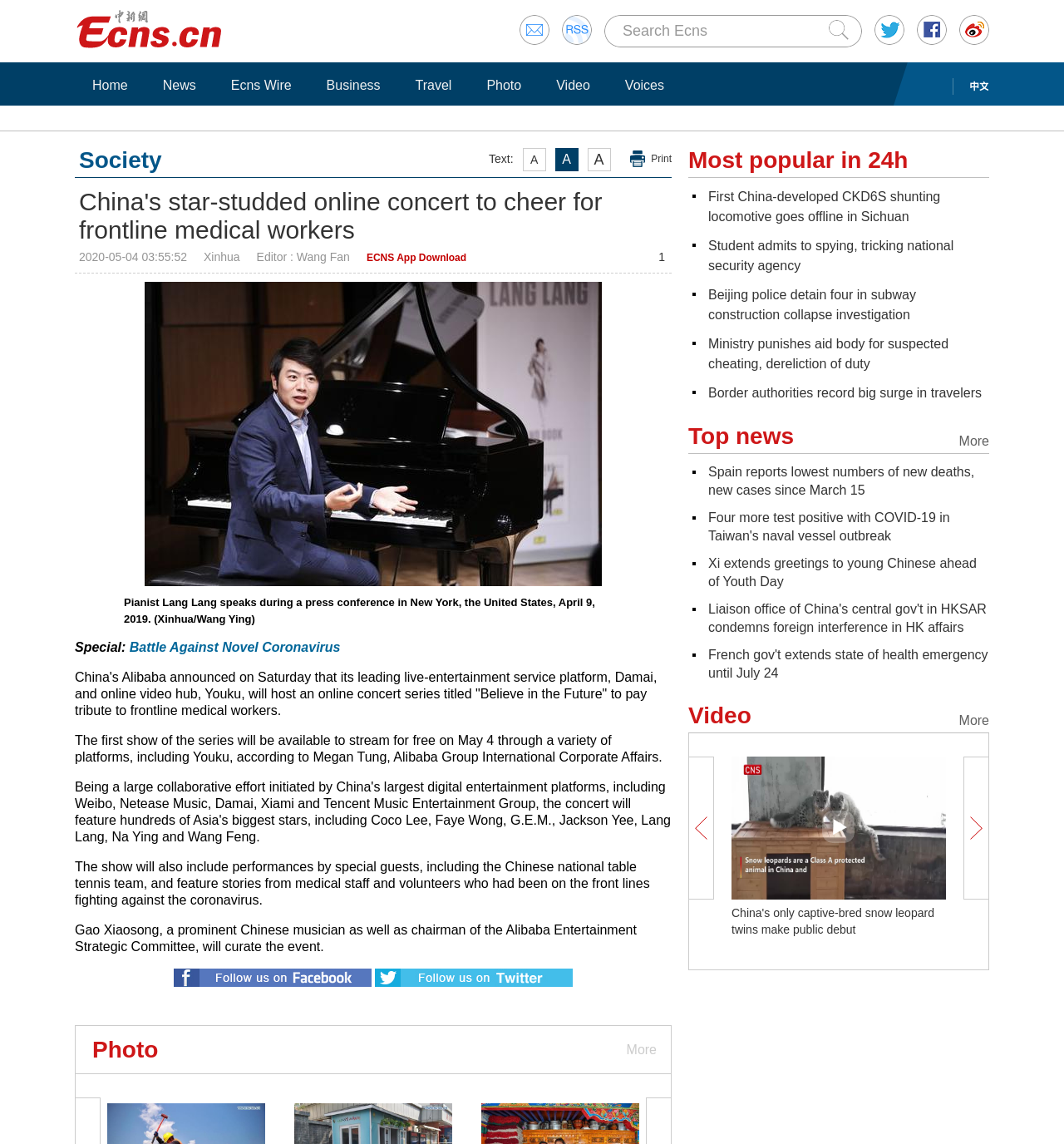Provide the bounding box coordinates of the HTML element this sentence describes: "ECNS App Download".

[0.344, 0.22, 0.438, 0.23]